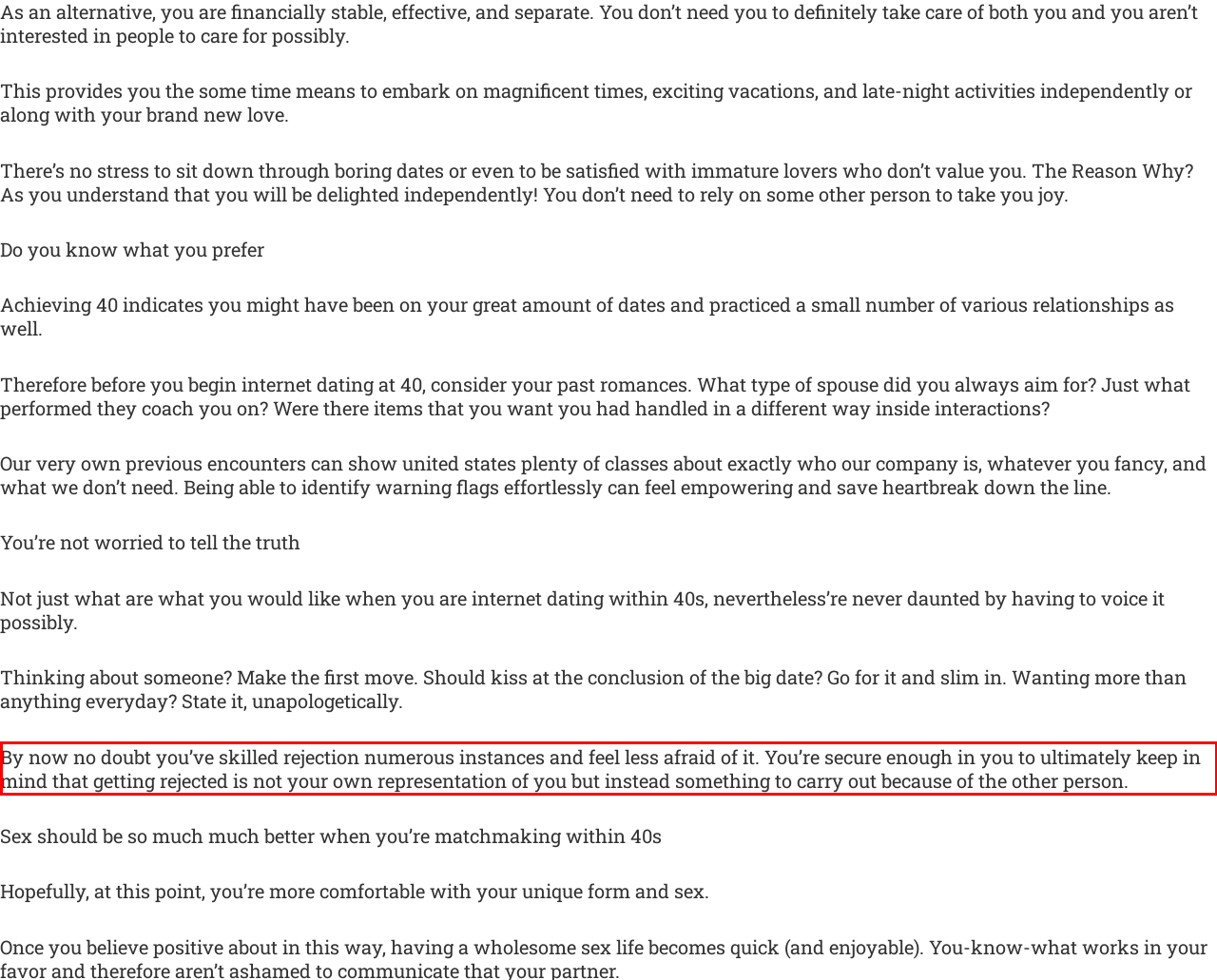Examine the webpage screenshot and use OCR to recognize and output the text within the red bounding box.

By now no doubt you’ve skilled rejection numerous instances and feel less afraid of it. You’re secure enough in you to ultimately keep in mind that getting rejected is not your own representation of you but instead something to carry out because of the other person.